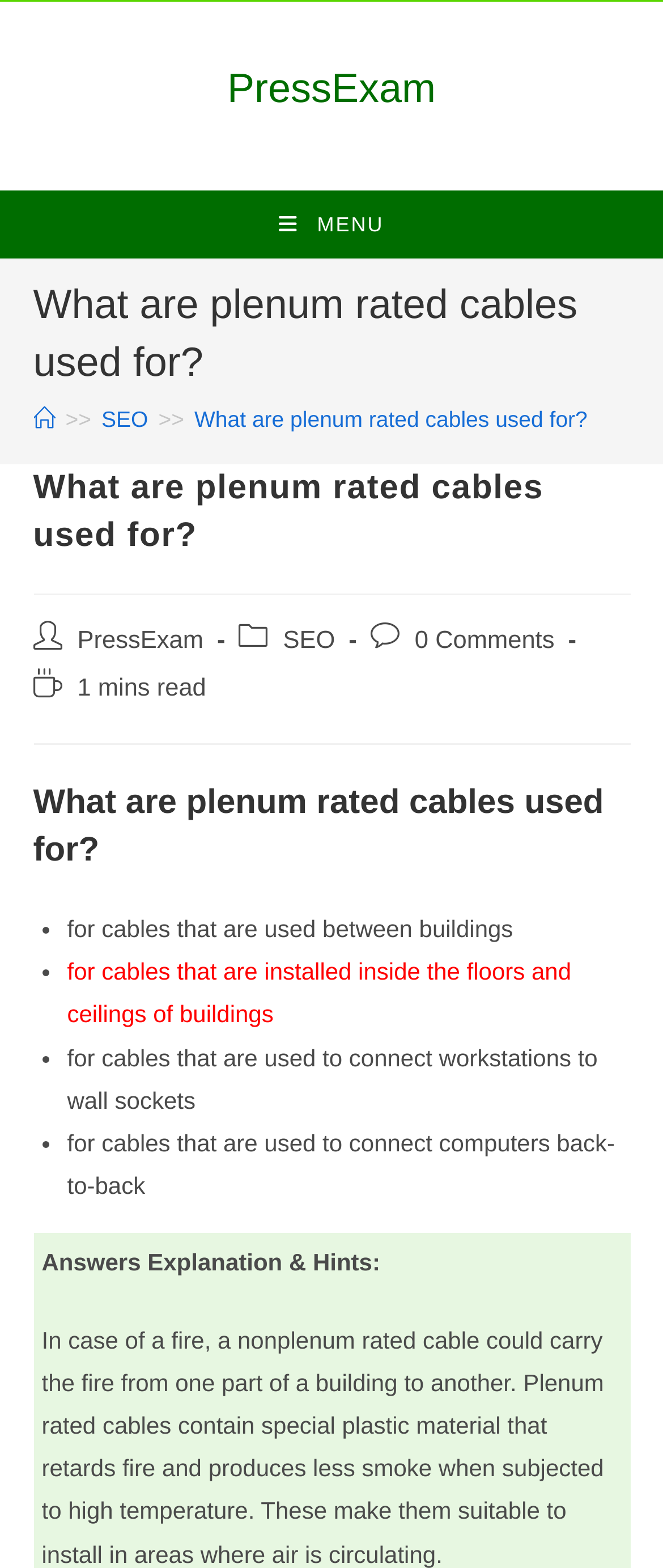What is the author of this post?
Based on the image content, provide your answer in one word or a short phrase.

PressExam